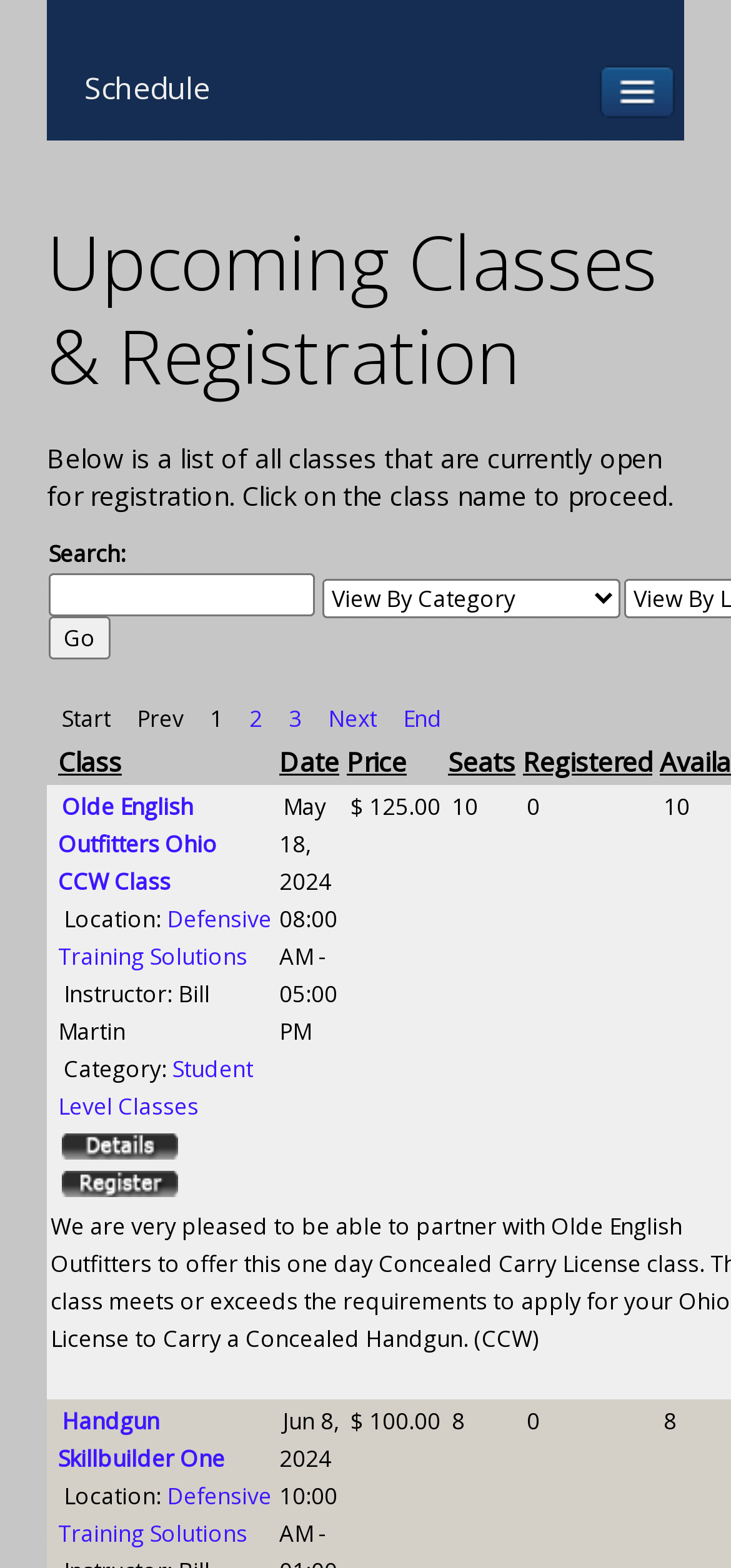Find the bounding box coordinates of the element's region that should be clicked in order to follow the given instruction: "Register for the 'Olde English Outfitters Ohio CCW Class'". The coordinates should consist of four float numbers between 0 and 1, i.e., [left, top, right, bottom].

[0.079, 0.743, 0.249, 0.763]